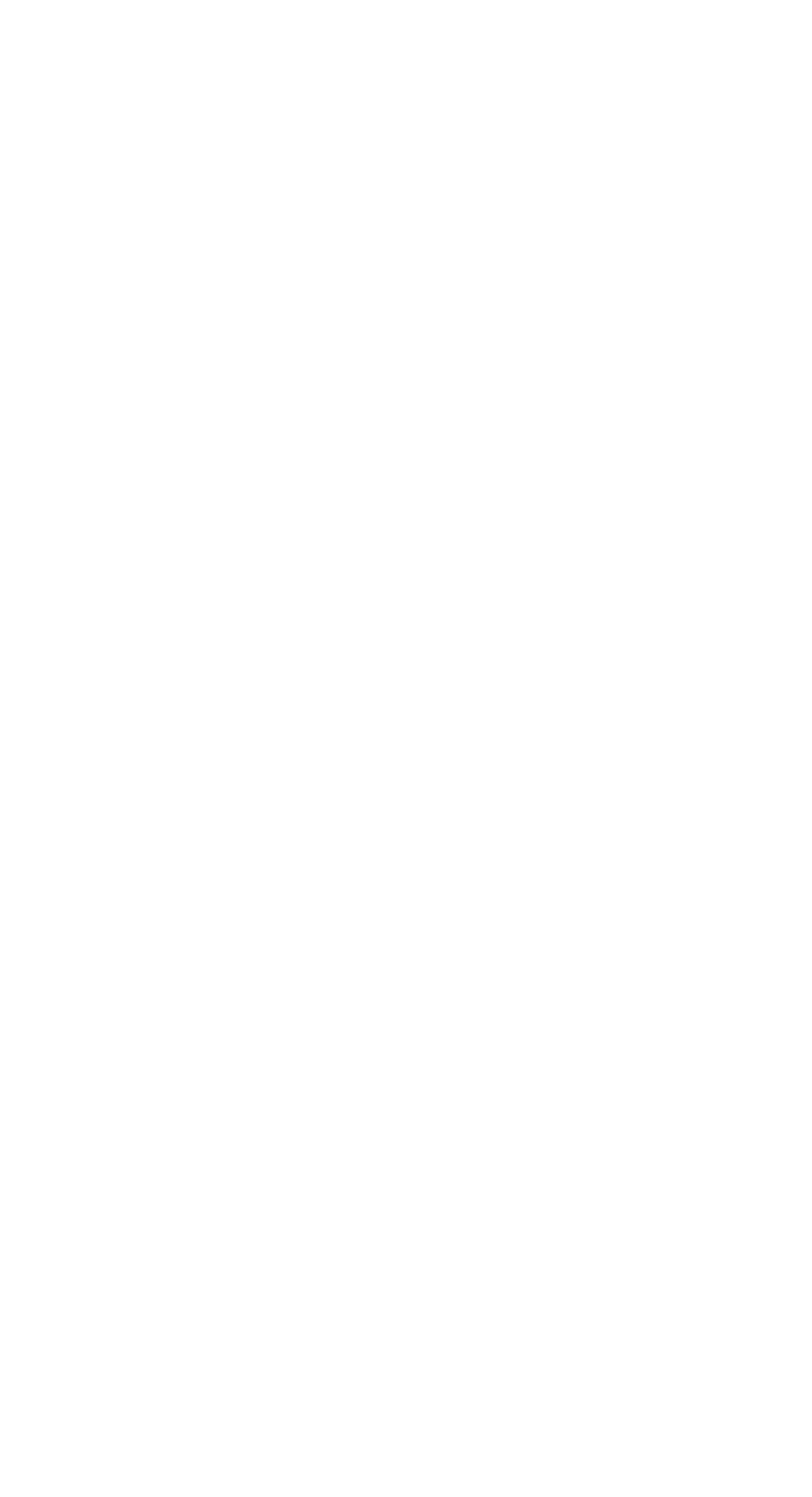Please provide a comprehensive response to the question based on the details in the image: What is the text of the button at the bottom of the form?

The button at the bottom of the form is labeled as 'Send Message', indicating that once the user fills out the form, they can submit it by clicking this button.